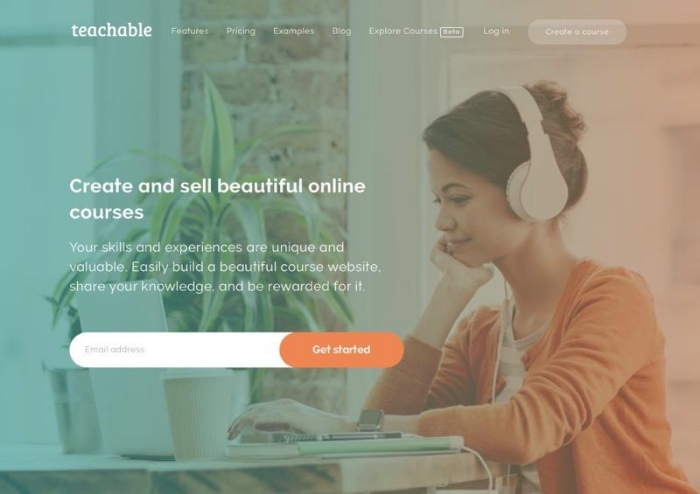Using a single word or phrase, answer the following question: 
What type of atmosphere is promoted by the backdrop?

productive